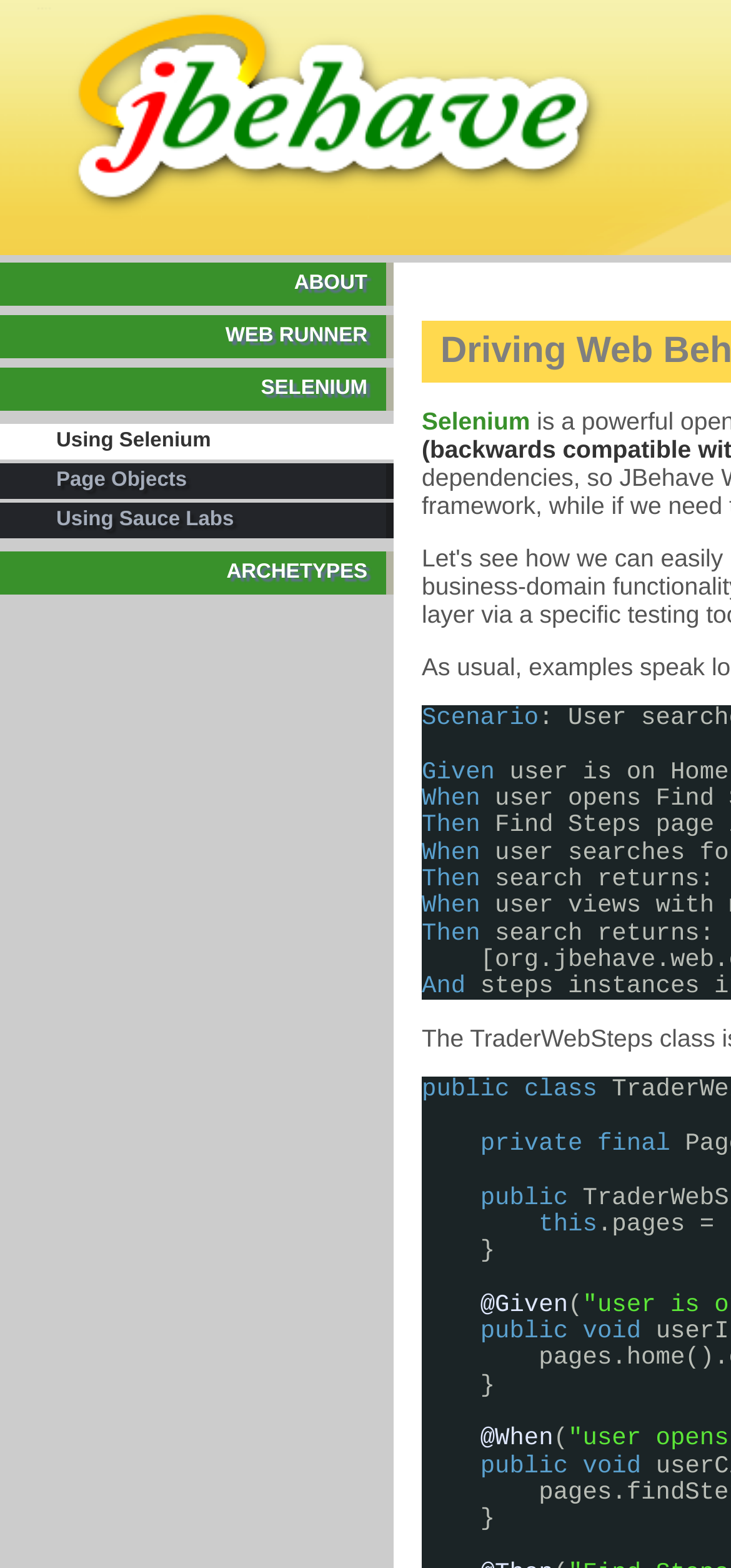Predict the bounding box of the UI element based on this description: "License".

[0.0, 0.022, 0.538, 0.044]